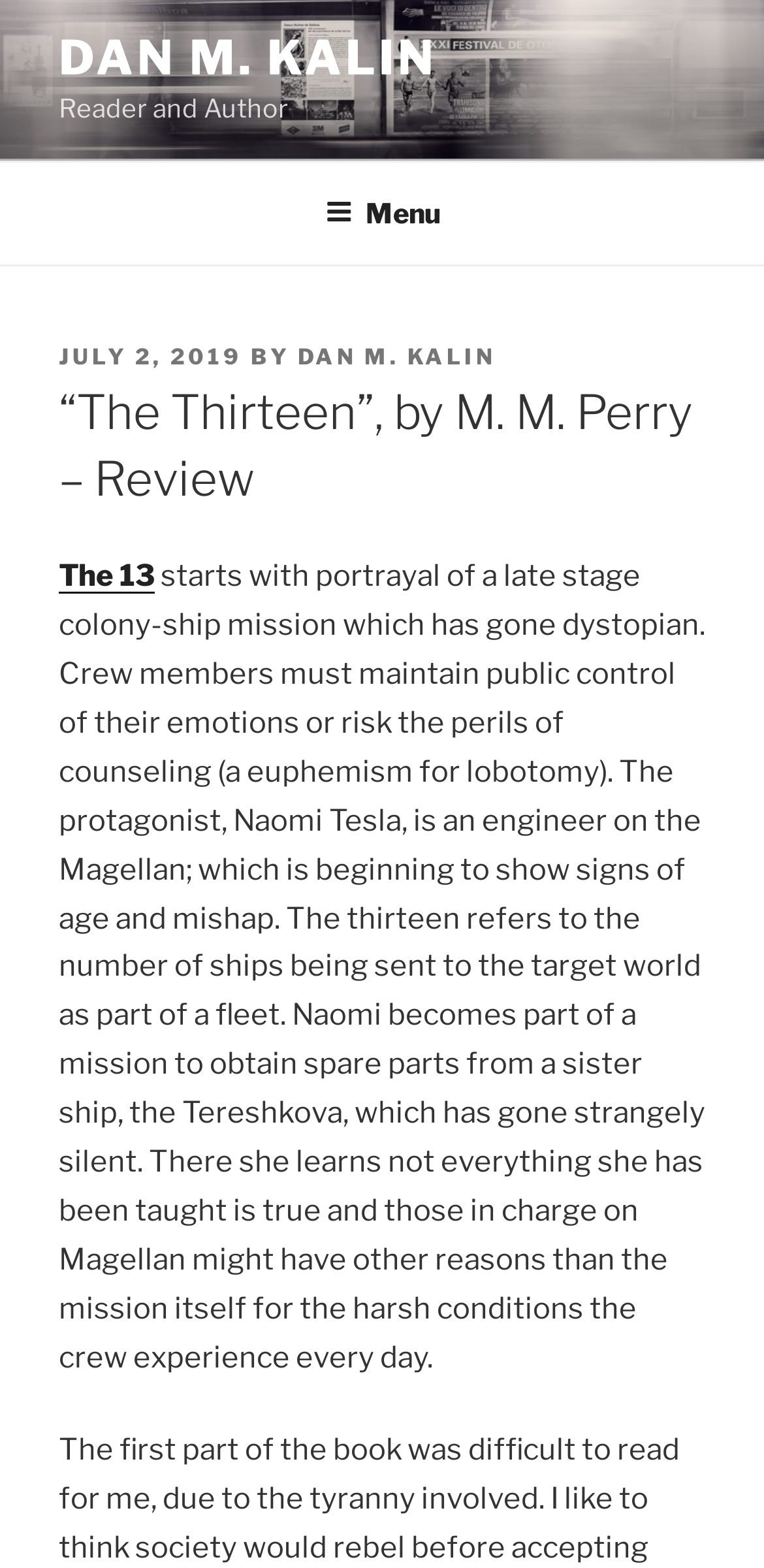Identify and provide the title of the webpage.

“The Thirteen”, by M. M. Perry – Review